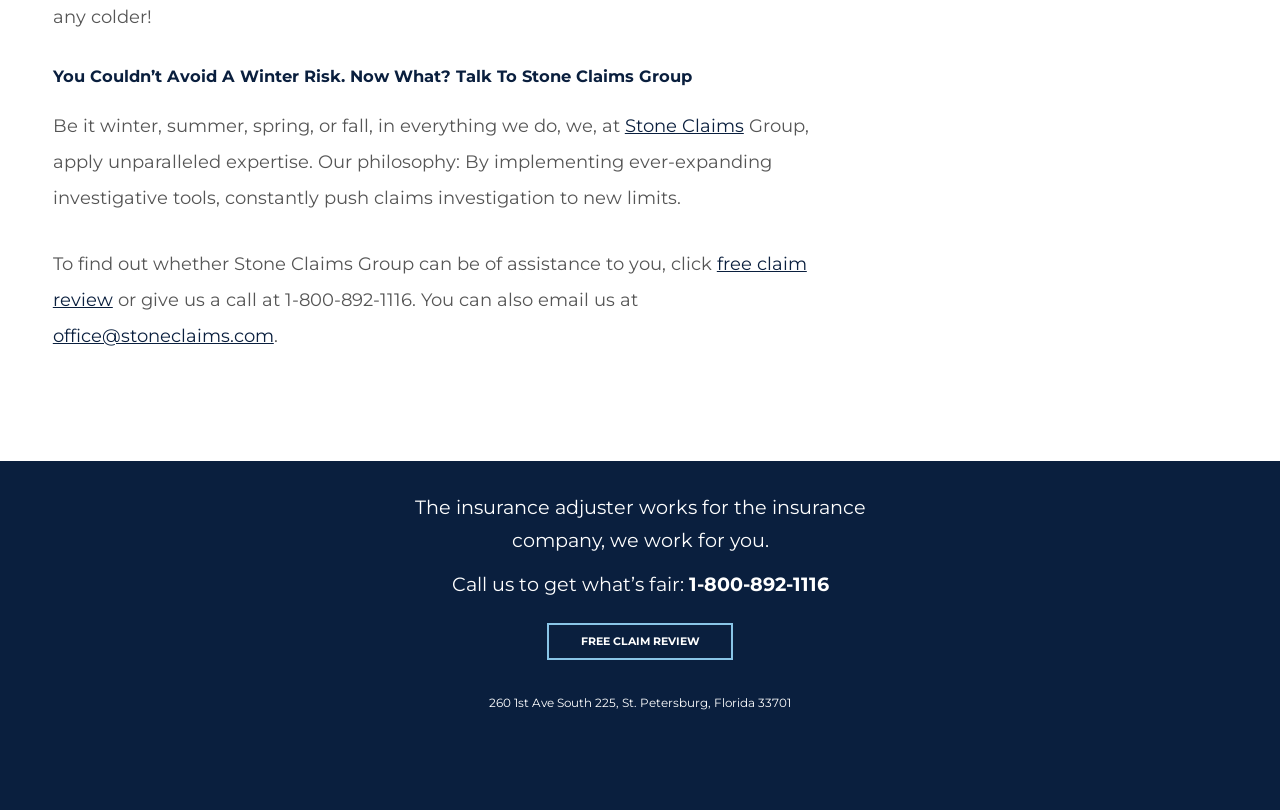Provide the bounding box coordinates of the HTML element this sentence describes: "Stone Claims".

[0.488, 0.142, 0.581, 0.169]